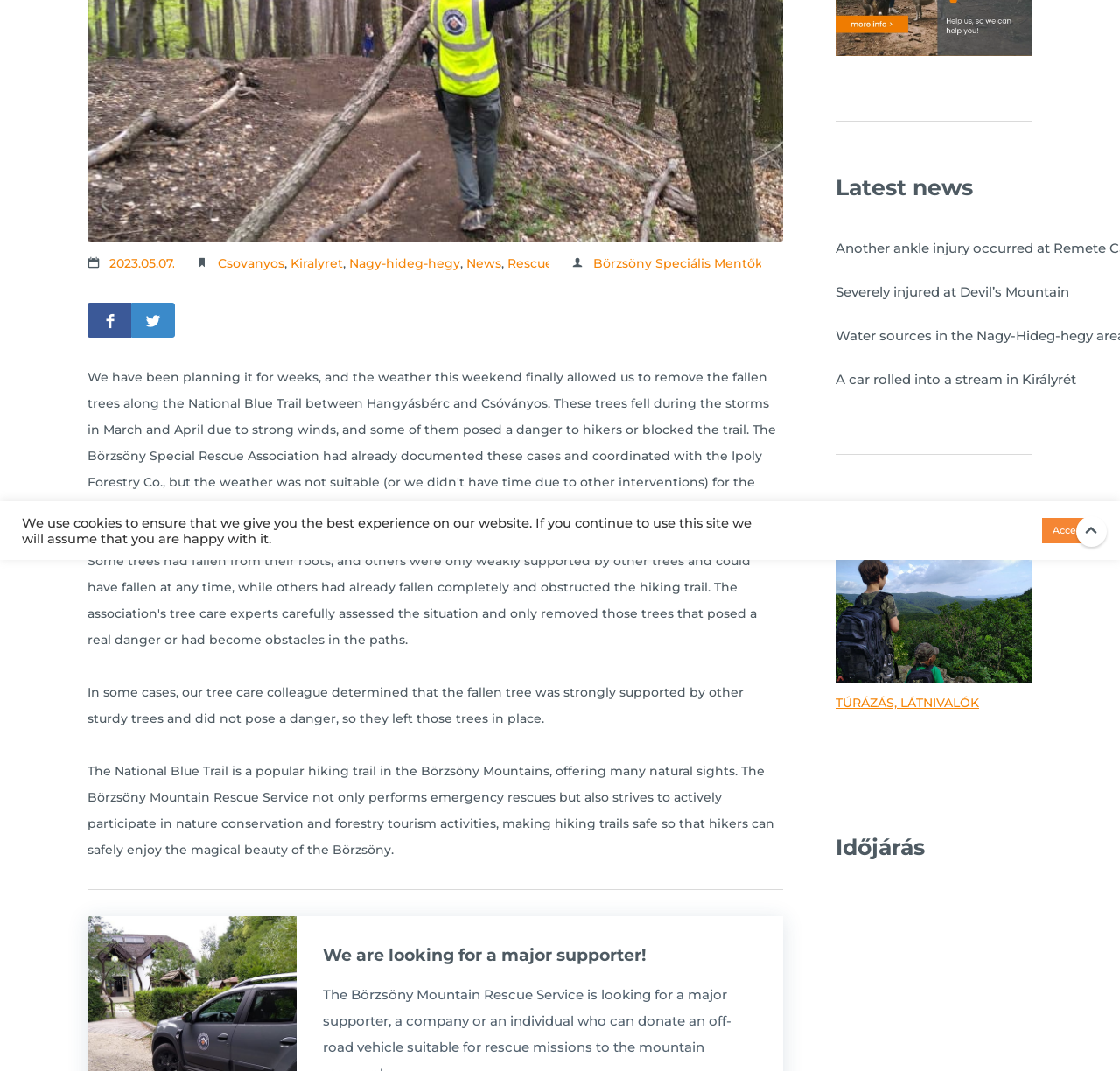Please find the bounding box for the UI element described by: "alt="BSM donate (Widget) #1 (English)"".

[0.746, 0.033, 0.922, 0.047]